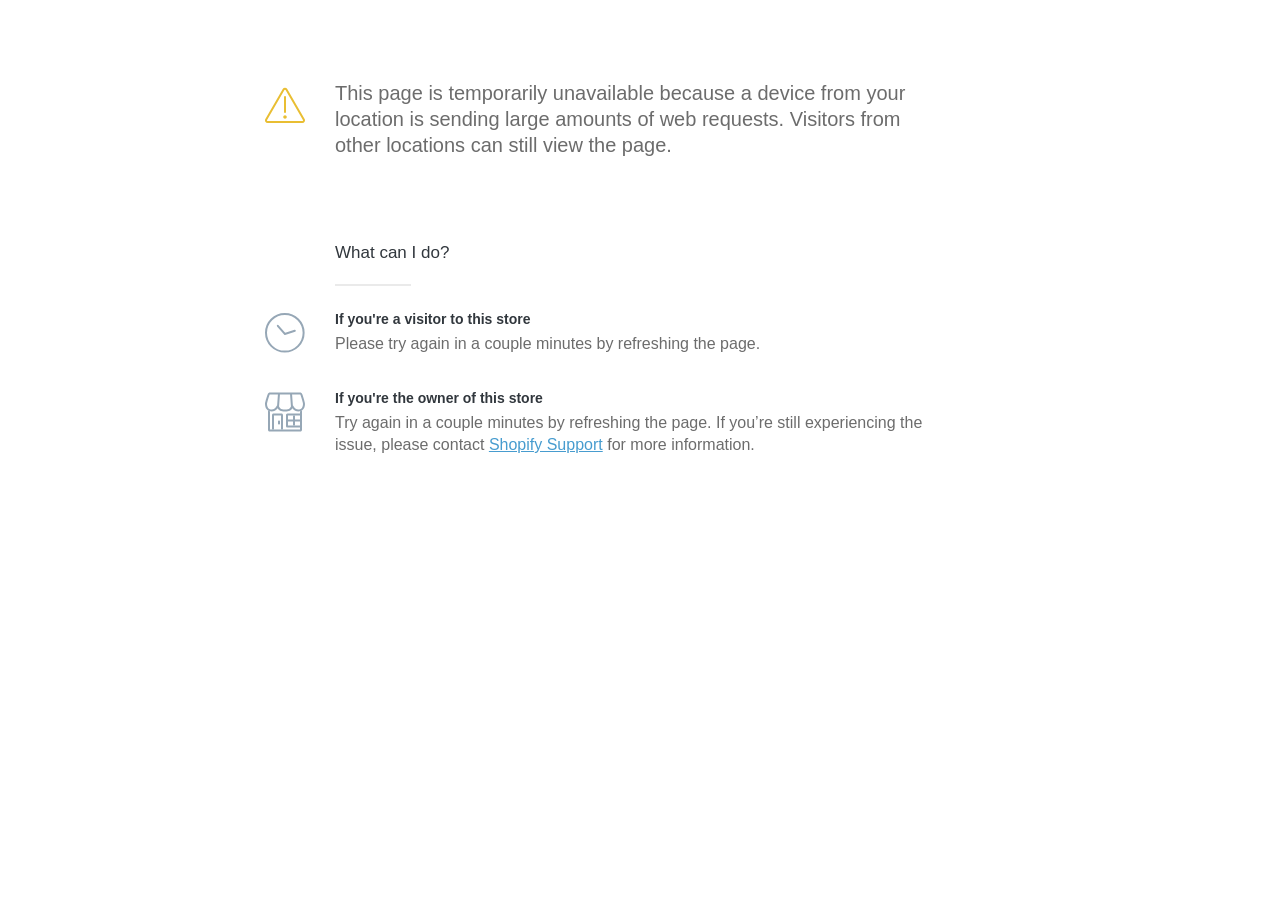Please find the bounding box for the following UI element description. Provide the coordinates in (top-left x, top-left y, bottom-right x, bottom-right y) format, with values between 0 and 1: Shopify Support

[0.382, 0.479, 0.471, 0.498]